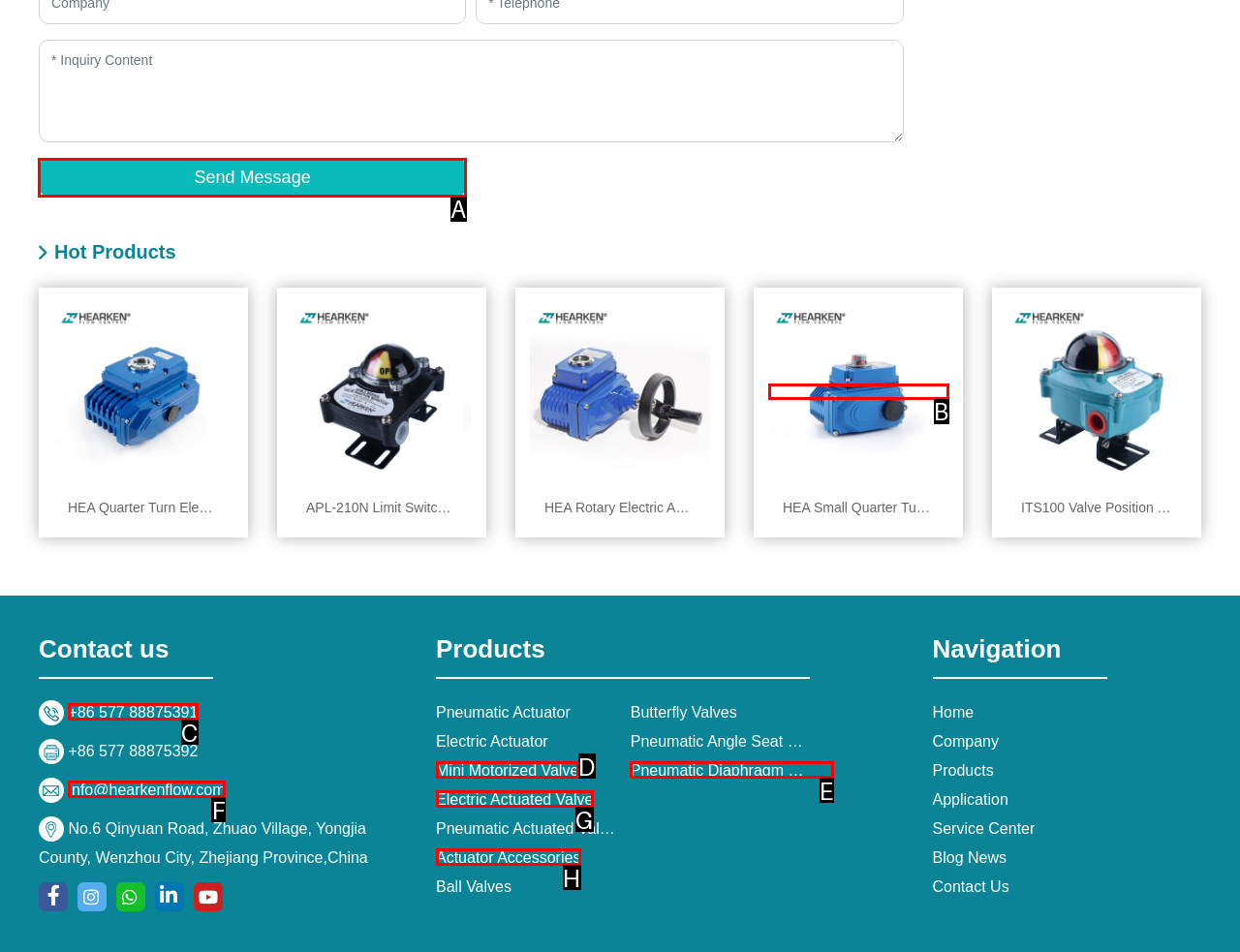Which option should be clicked to complete this task: Send a message
Reply with the letter of the correct choice from the given choices.

A